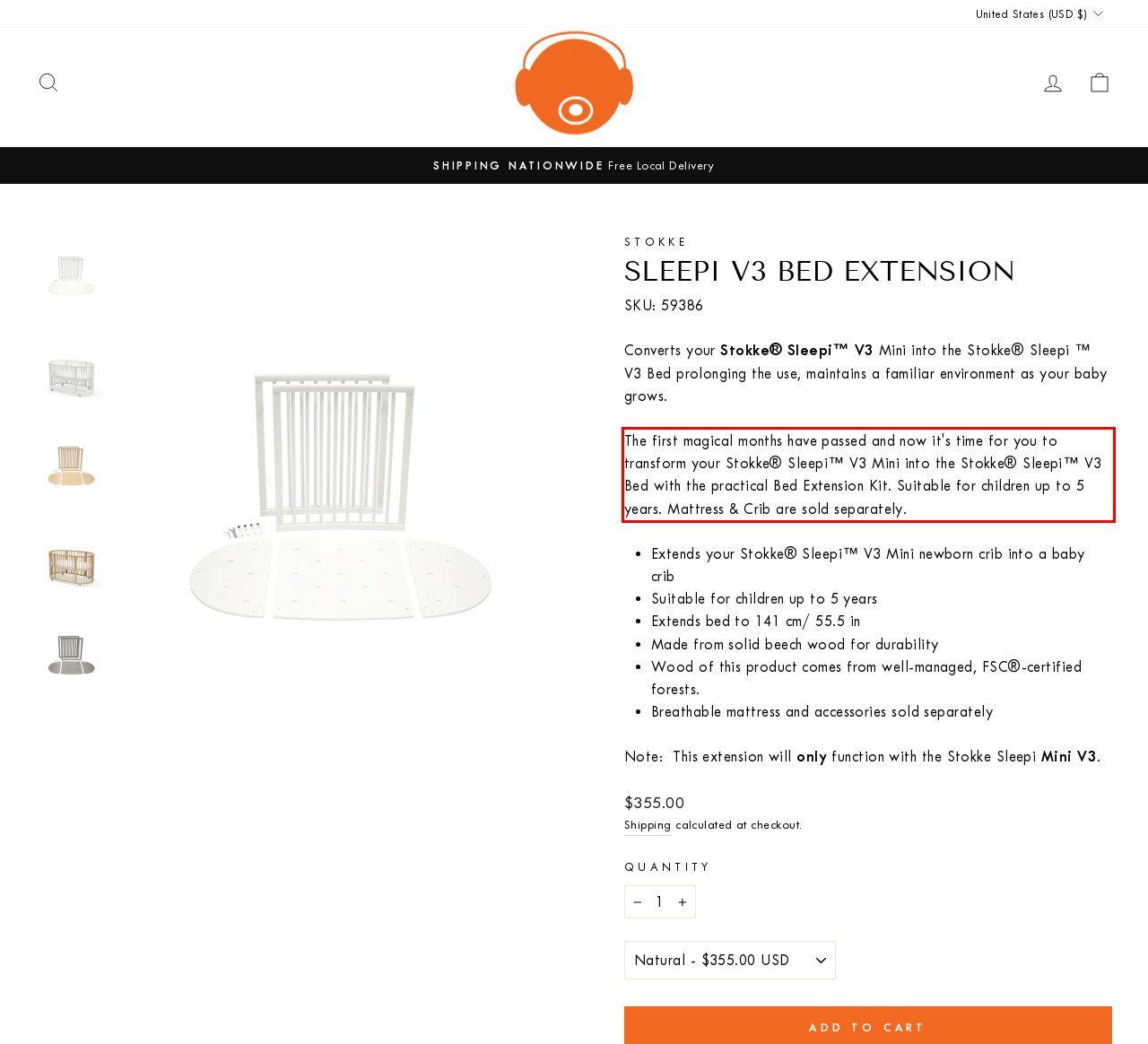You are given a screenshot showing a webpage with a red bounding box. Perform OCR to capture the text within the red bounding box.

The first magical months have passed and now it's time for you to transform your Stokke® Sleepi™ V3 Mini into the Stokke® Sleepi™ V3 Bed with the practical Bed Extension Kit. Suitable for children up to 5 years. Mattress & Crib are sold separately.